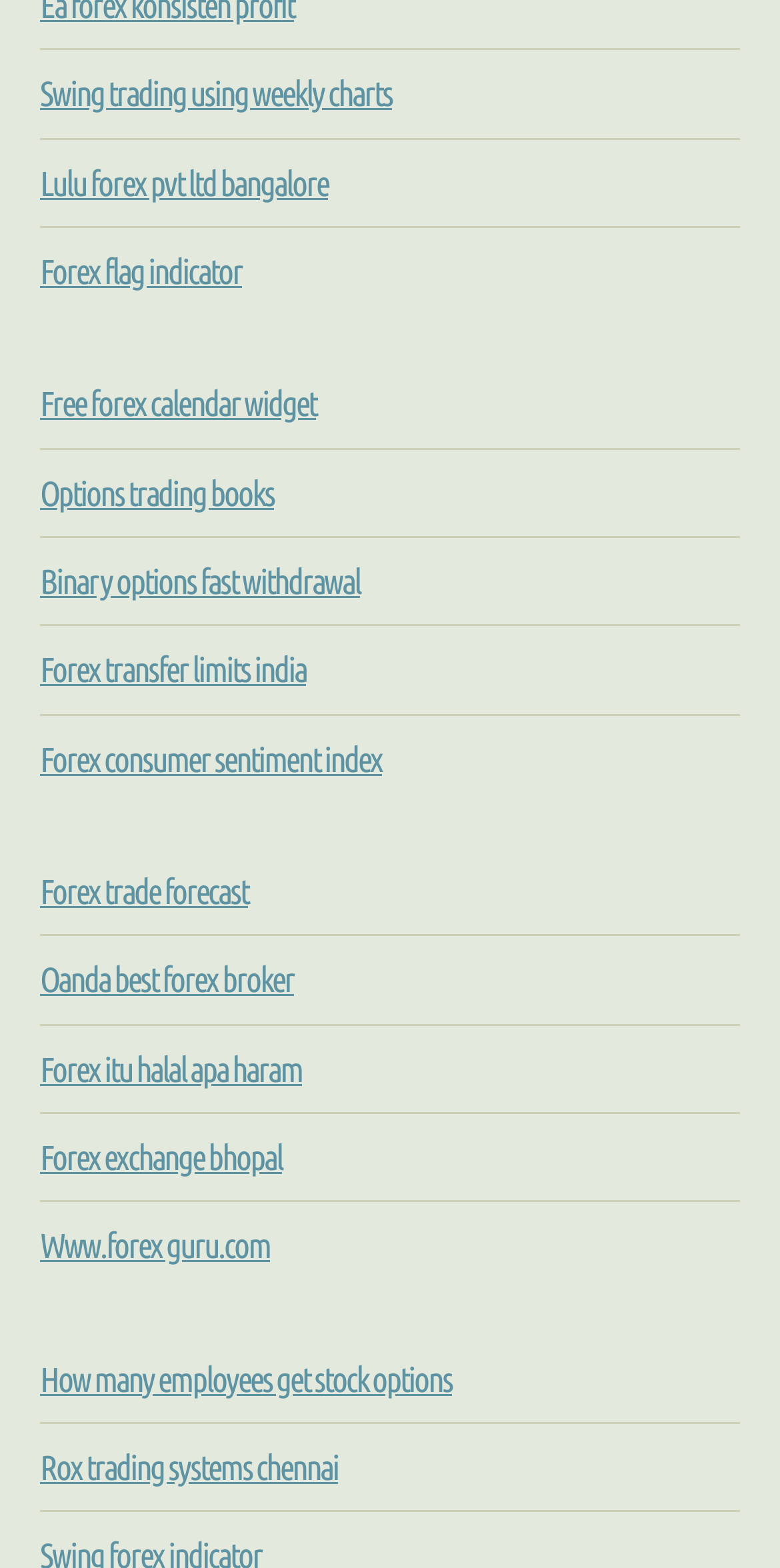Please determine the bounding box coordinates of the area that needs to be clicked to complete this task: 'Explore the forex flag indicator'. The coordinates must be four float numbers between 0 and 1, formatted as [left, top, right, bottom].

[0.051, 0.161, 0.31, 0.185]